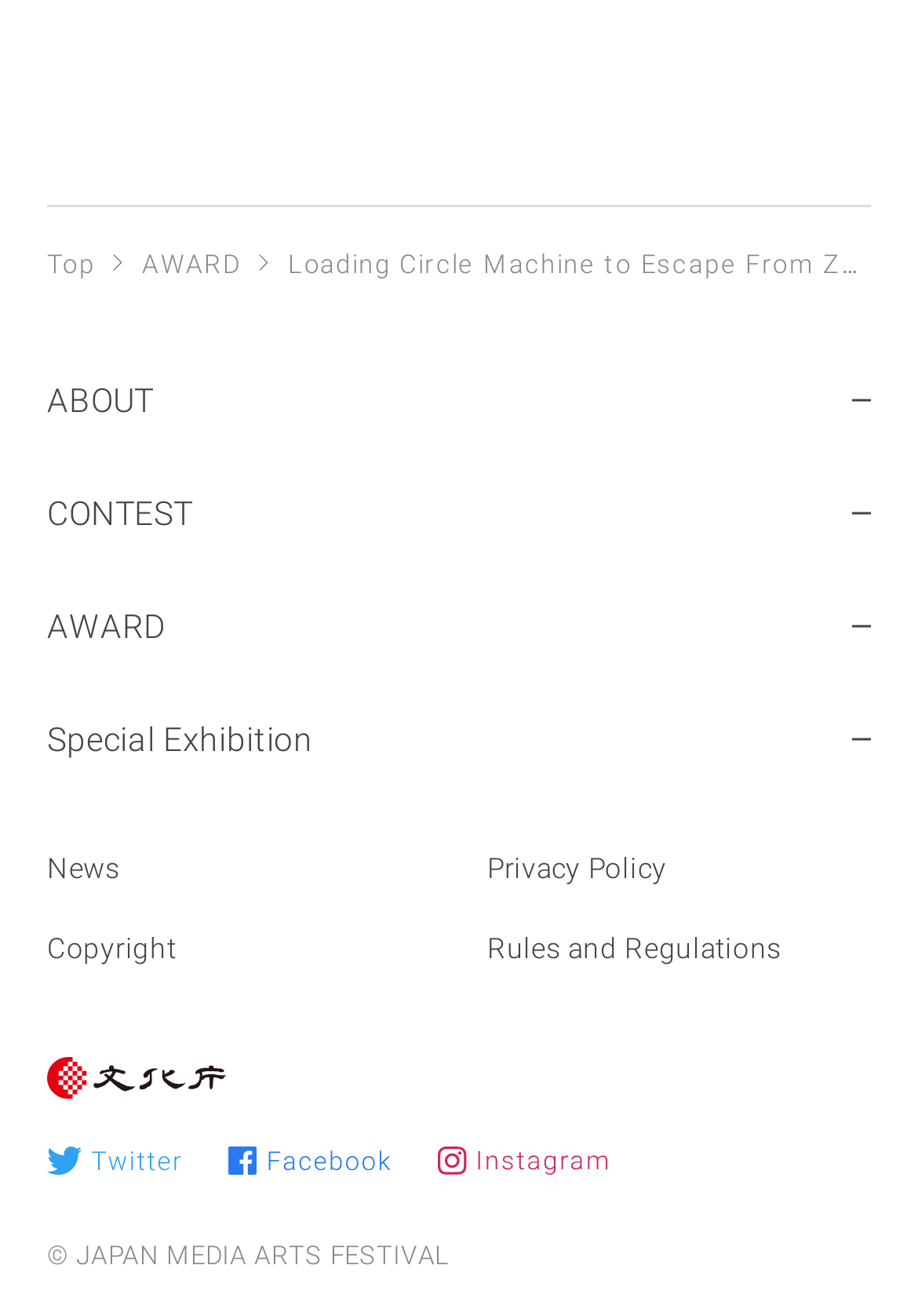Provide a thorough and detailed response to the question by examining the image: 
What is the name of the festival mentioned on the webpage?

I found a static text at the bottom of the webpage with the copyright information, which mentions the name of the festival as JAPAN MEDIA ARTS FESTIVAL.